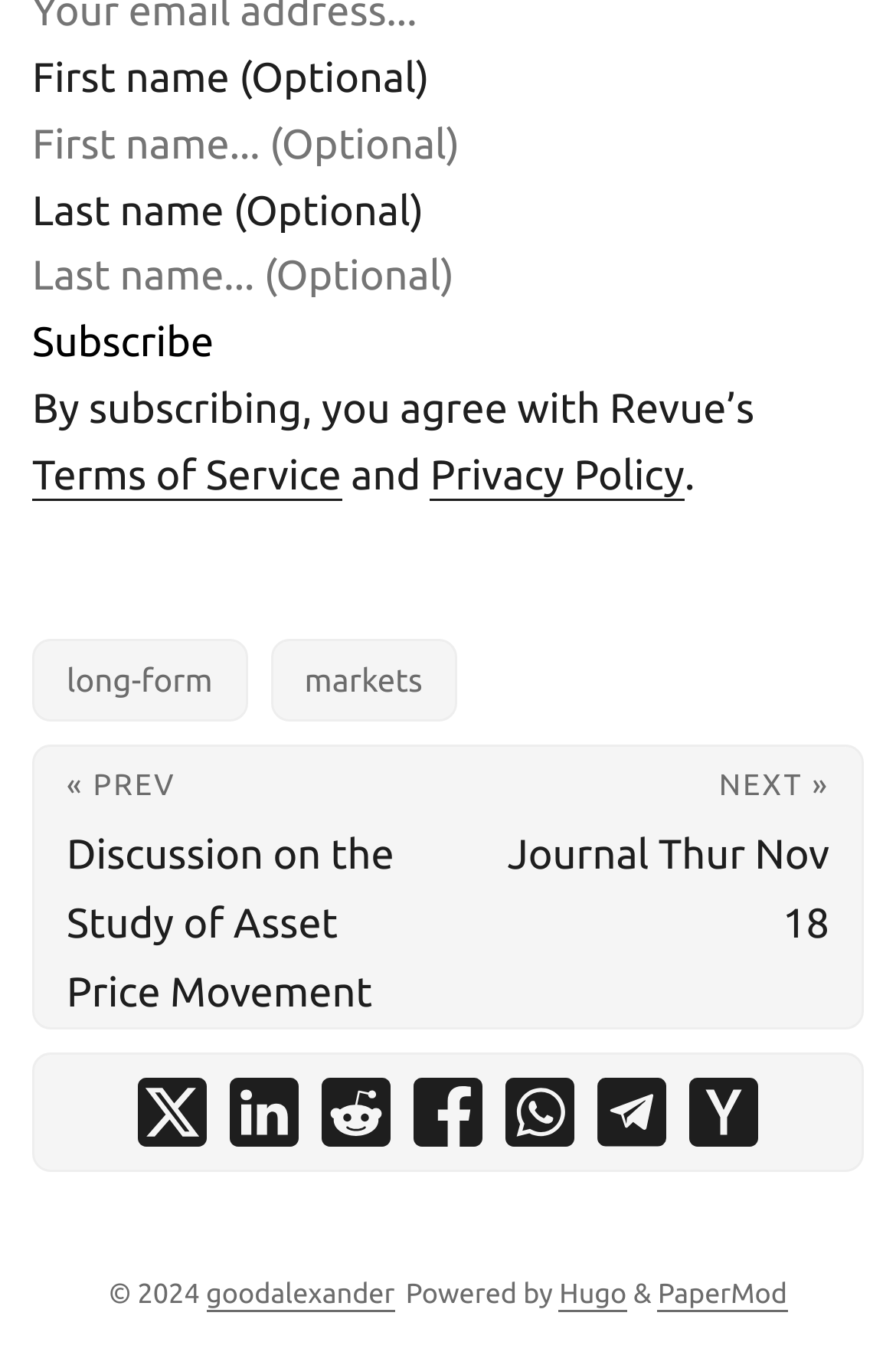What is the copyright year of this webpage?
Look at the image and provide a detailed response to the question.

The webpage contains a footer section with a copyright symbol and the year '2024', which indicates that the webpage's content is copyrighted and the copyright year is 2024.